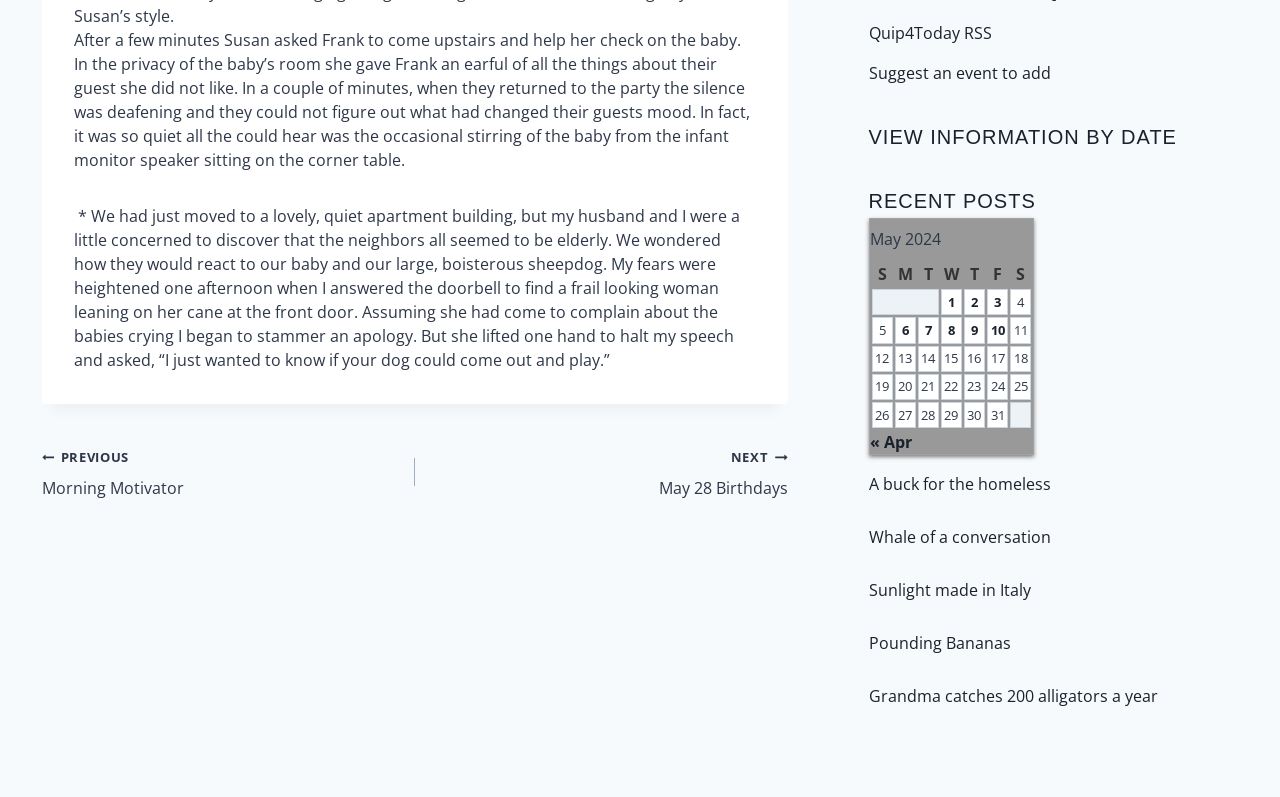Please provide the bounding box coordinate of the region that matches the element description: A buck for the homeless. Coordinates should be in the format (top-left x, top-left y, bottom-right x, bottom-right y) and all values should be between 0 and 1.

[0.679, 0.594, 0.821, 0.622]